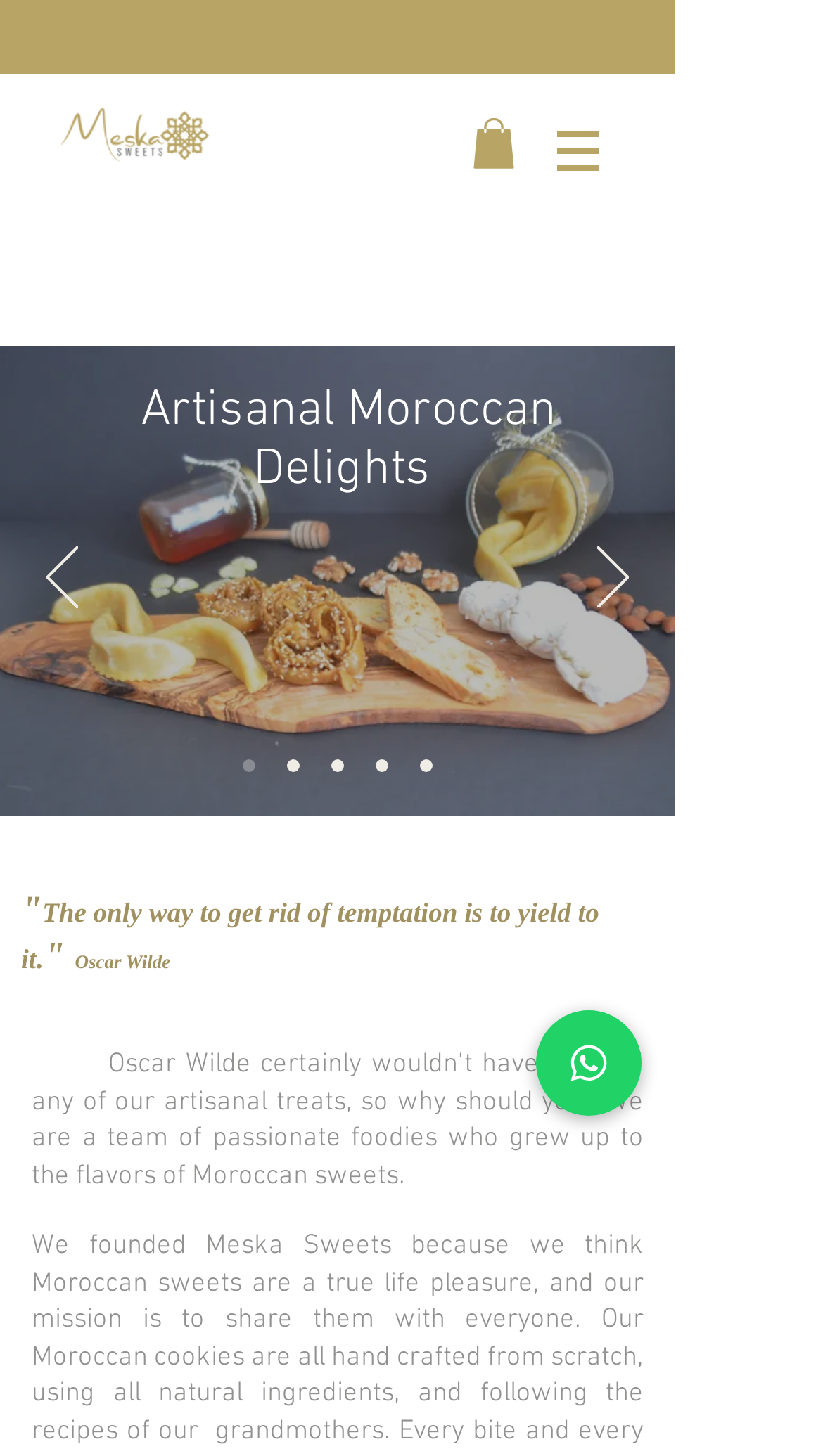What is the quote displayed on the webpage?
Please provide a comprehensive answer based on the contents of the image.

The webpage displays a quote from Oscar Wilde, which is 'The only way to get rid of temptation is to yield to it.' This quote is present in the heading element with the text content.